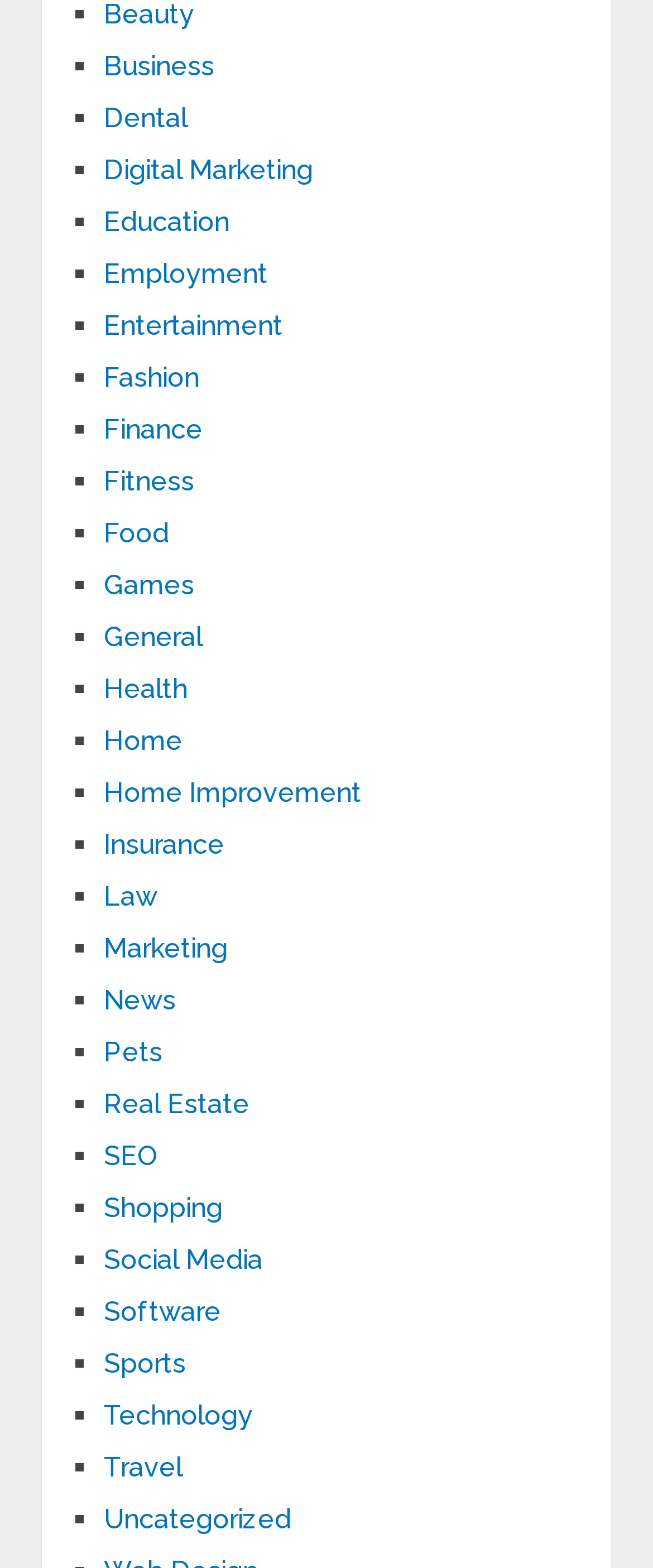Identify the bounding box coordinates of the area that should be clicked in order to complete the given instruction: "Learn about Finance". The bounding box coordinates should be four float numbers between 0 and 1, i.e., [left, top, right, bottom].

[0.159, 0.264, 0.31, 0.284]